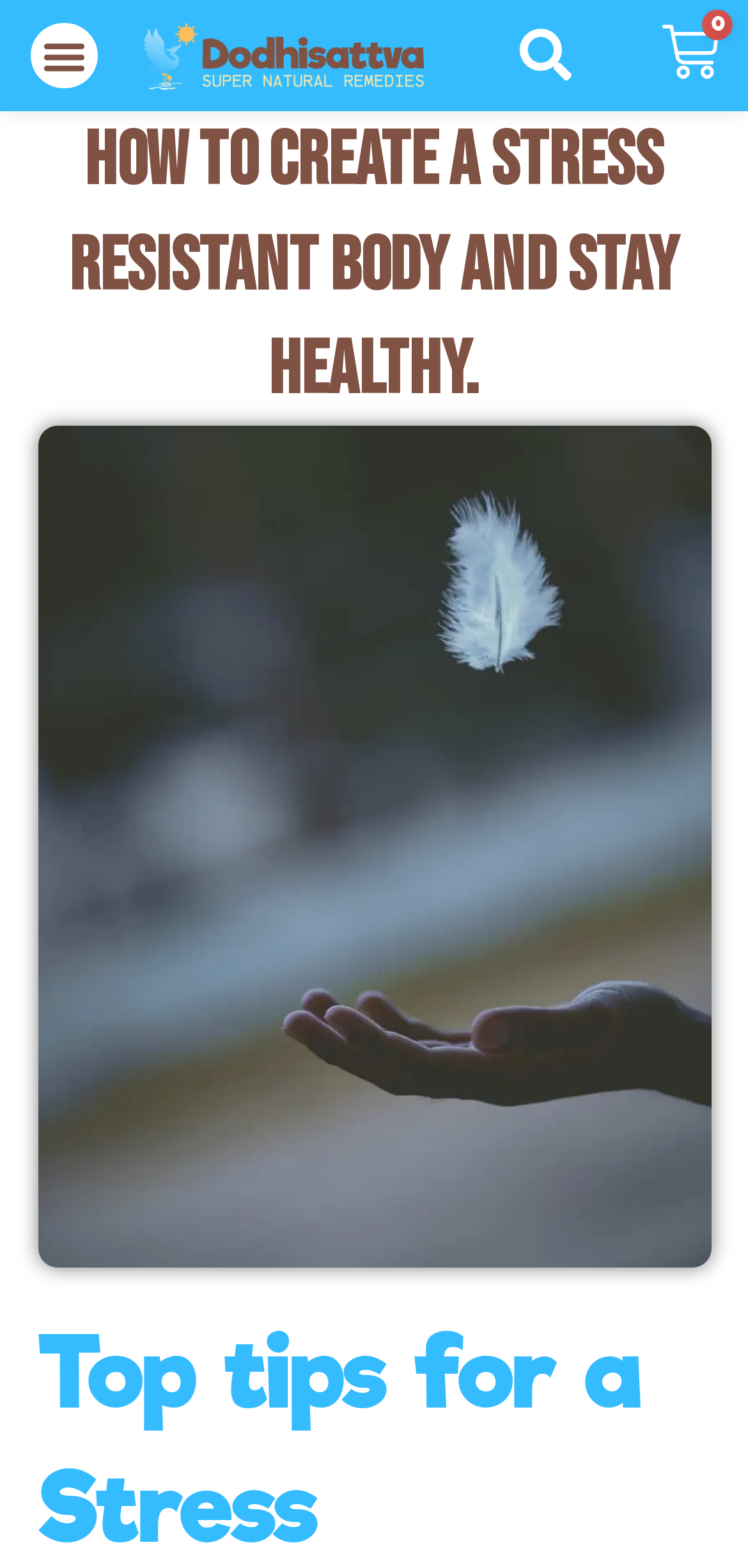Locate the bounding box of the UI element described by: "Menu" in the given webpage screenshot.

[0.042, 0.014, 0.13, 0.057]